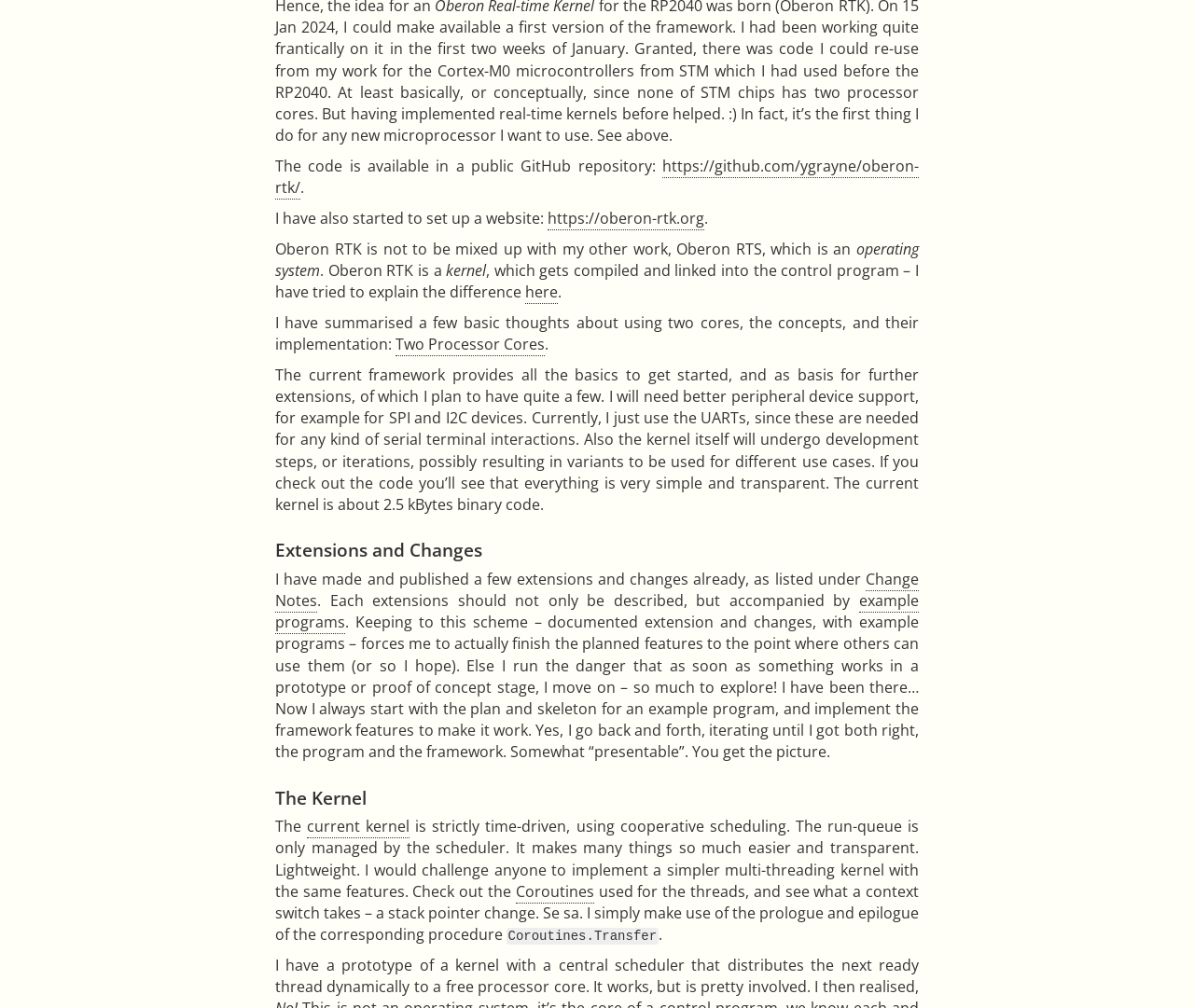Answer the question using only a single word or phrase: 
How does the author approach implementing new features?

with example programs